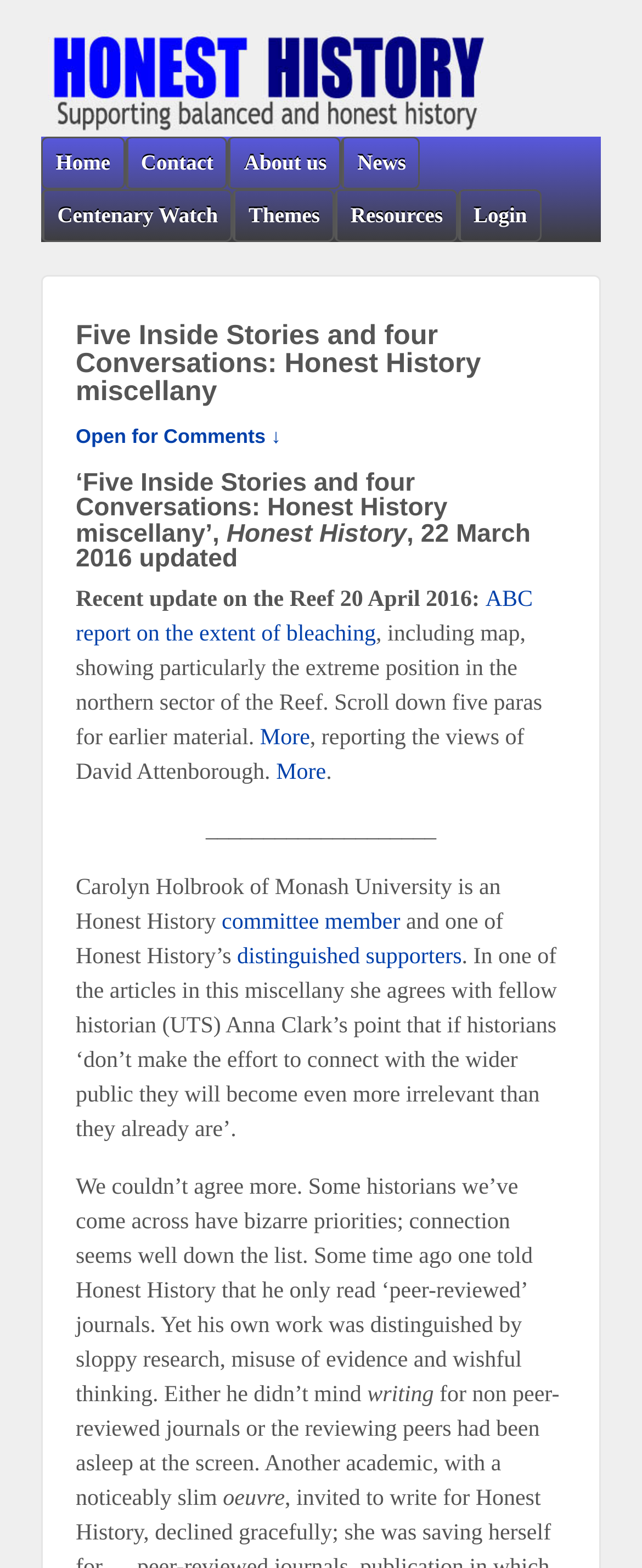Identify the title of the webpage and provide its text content.

Five Inside Stories and four Conversations: Honest History miscellany